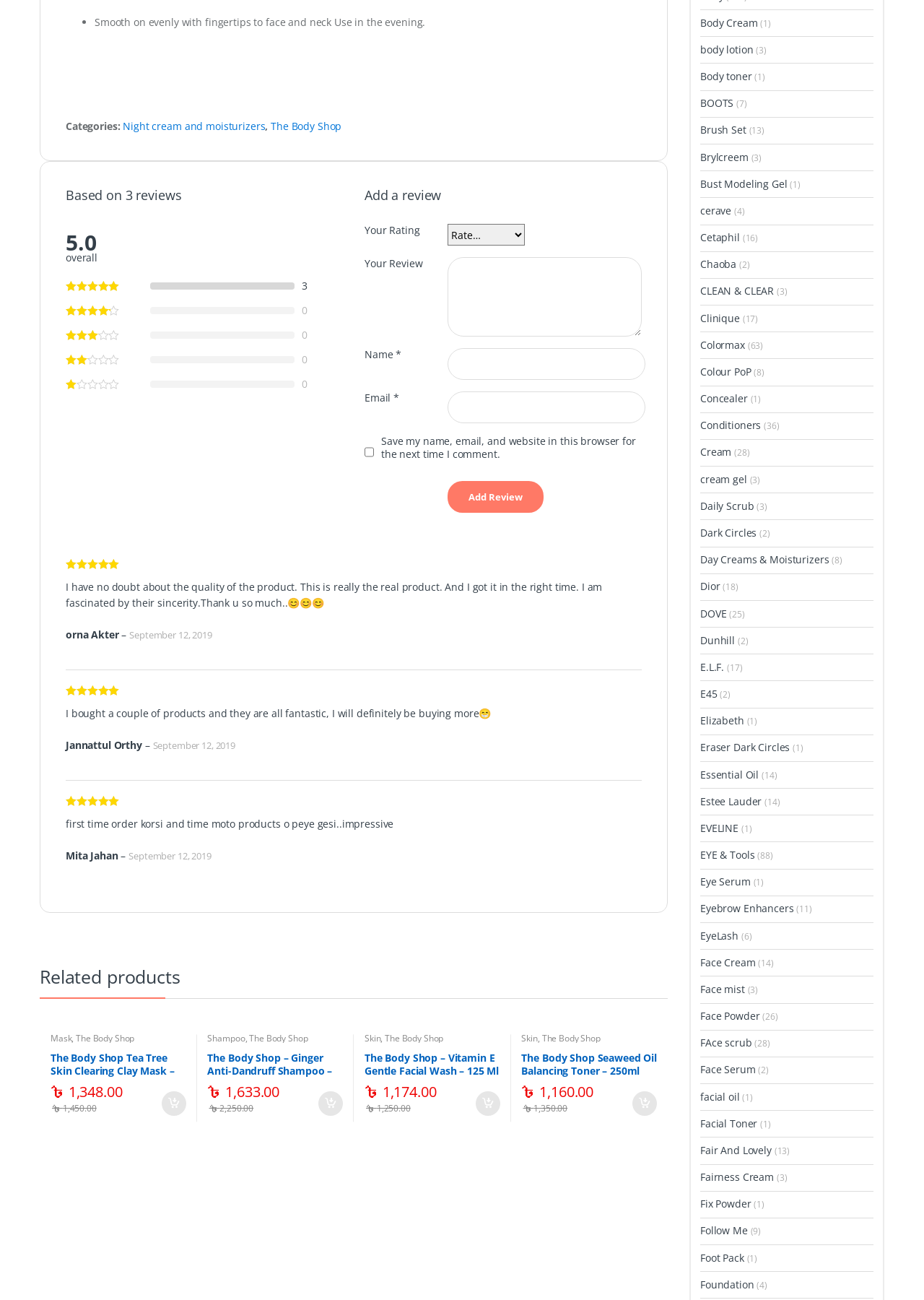Bounding box coordinates are specified in the format (top-left x, top-left y, bottom-right x, bottom-right y). All values are floating point numbers bounded between 0 and 1. Please provide the bounding box coordinate of the region this sentence describes: CLEAN & CLEAR (3)

[0.758, 0.214, 0.852, 0.234]